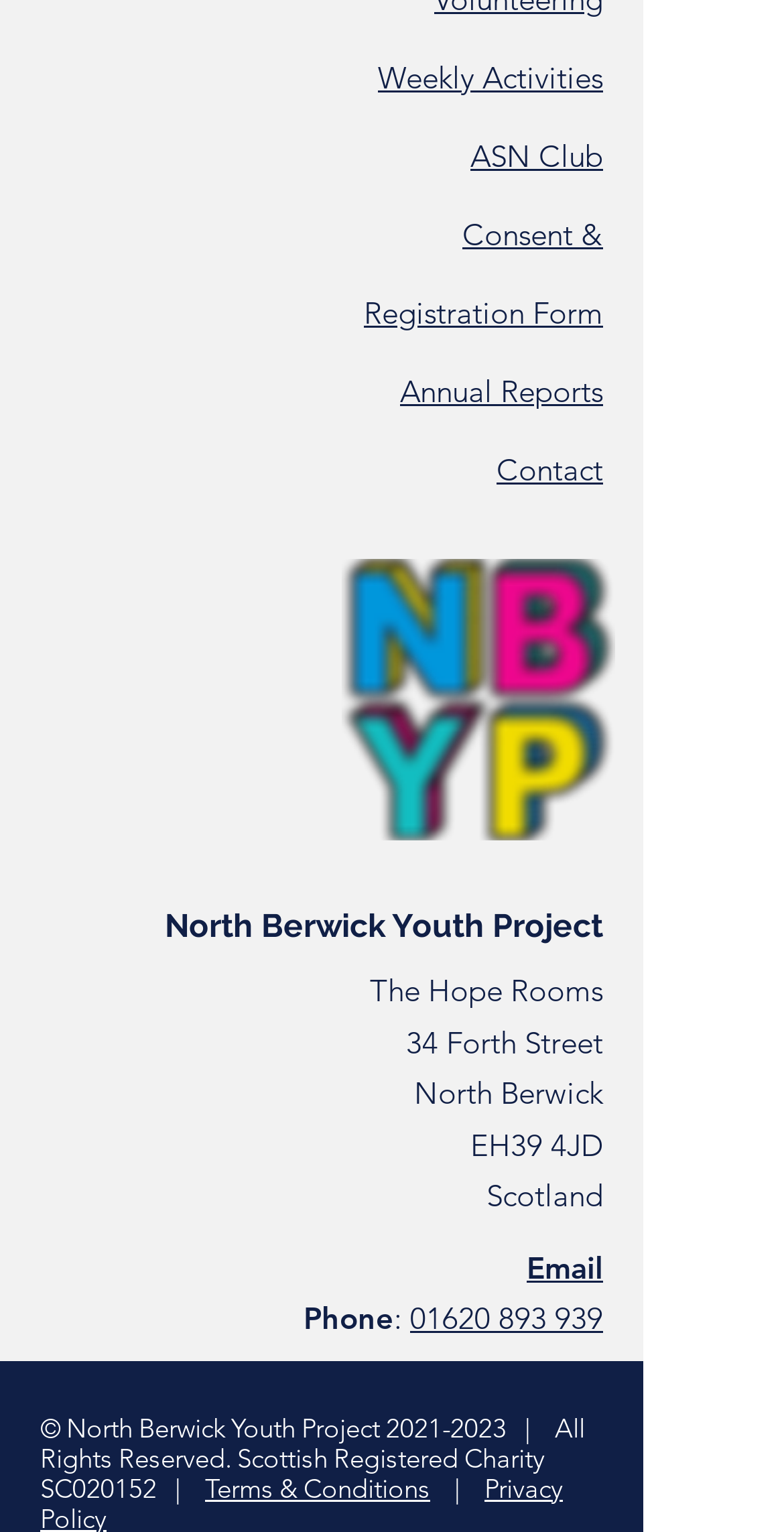Bounding box coordinates must be specified in the format (top-left x, top-left y, bottom-right x, bottom-right y). All values should be floating point numbers between 0 and 1. What are the bounding box coordinates of the UI element described as: Consent & Registration Form

[0.464, 0.14, 0.769, 0.217]